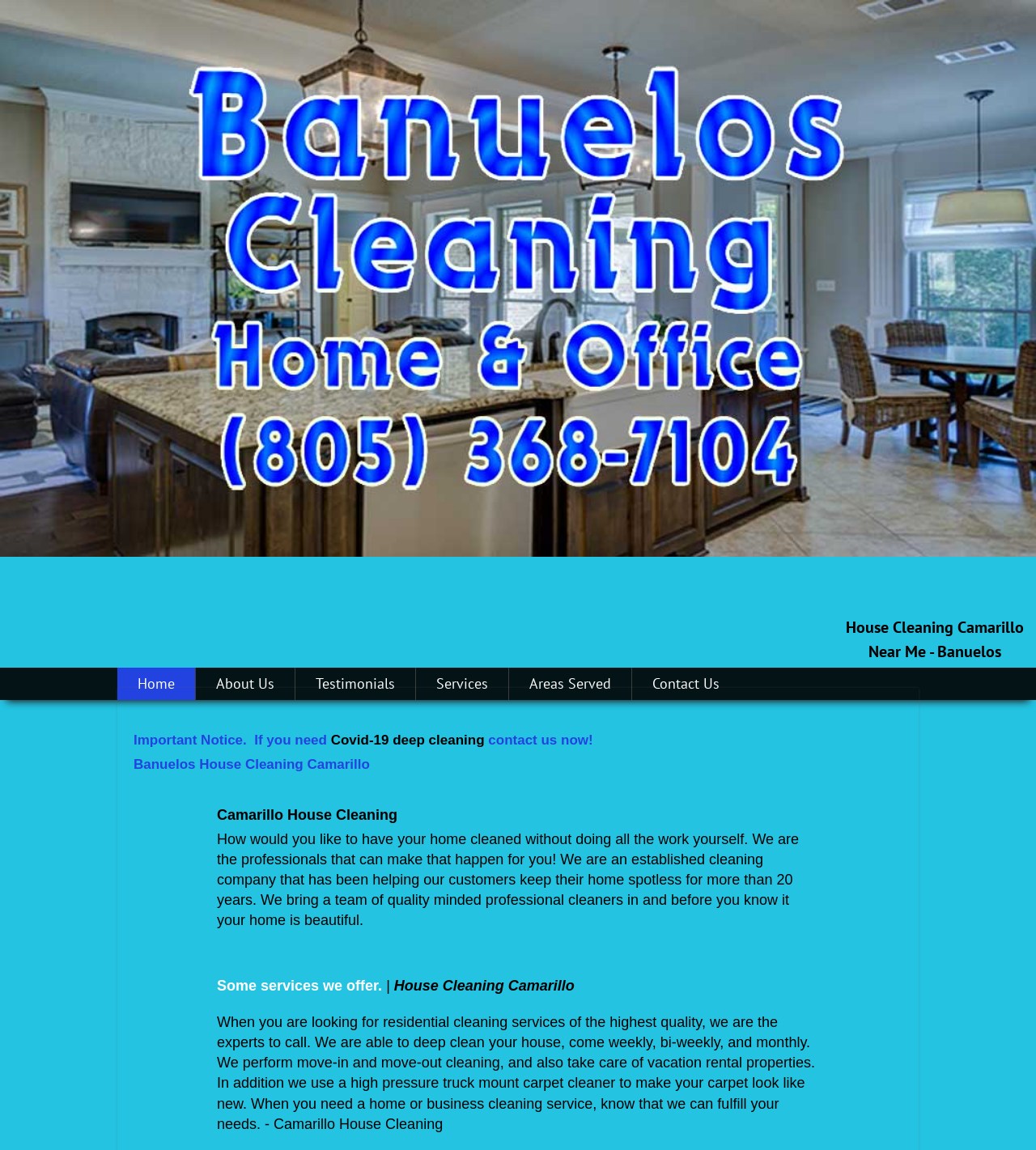Show me the bounding box coordinates of the clickable region to achieve the task as per the instruction: "Read about House Cleaning Camarillo".

[0.38, 0.85, 0.555, 0.864]